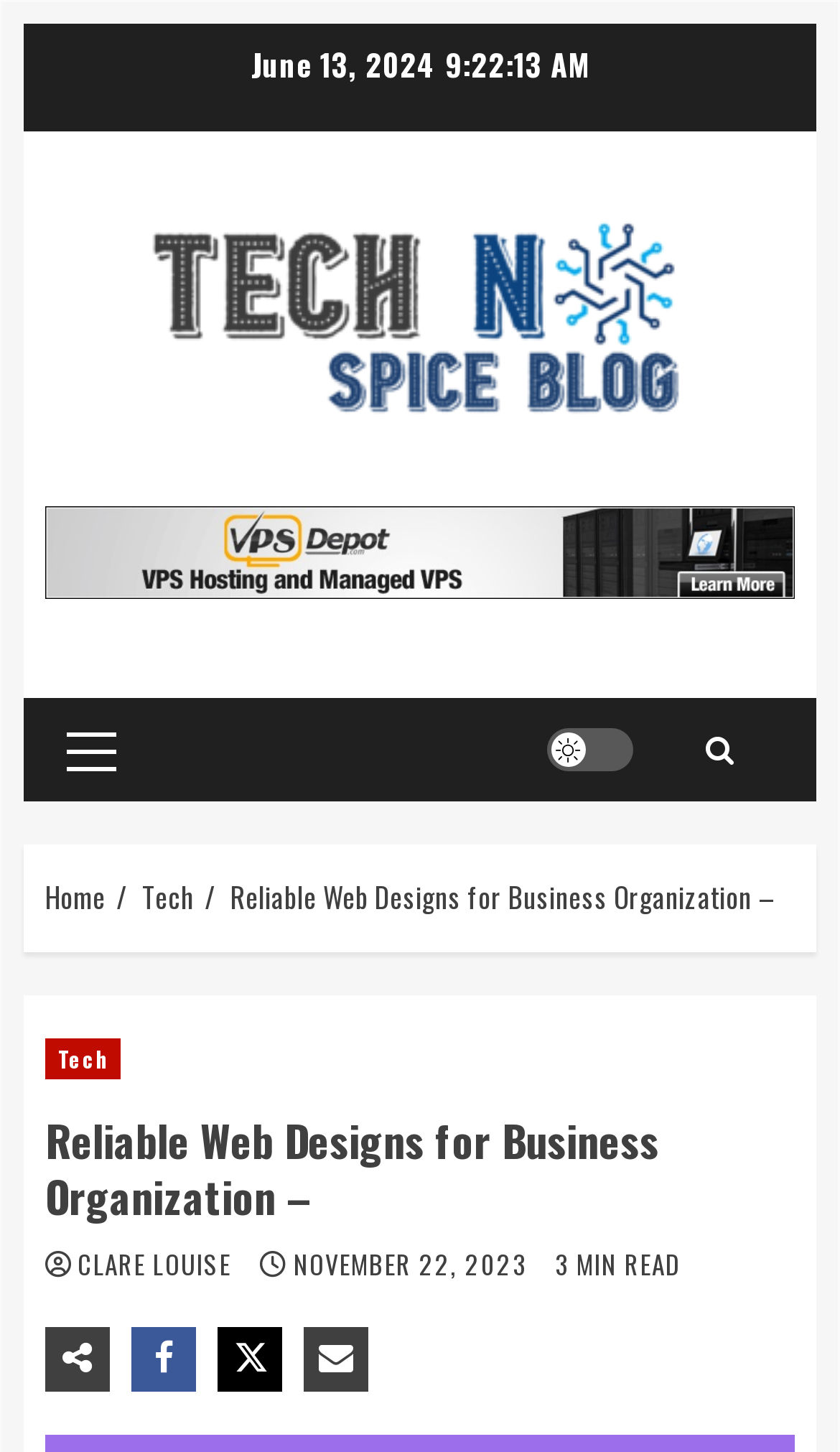Can you find and provide the title of the webpage?

Reliable Web Designs for Business Organization –